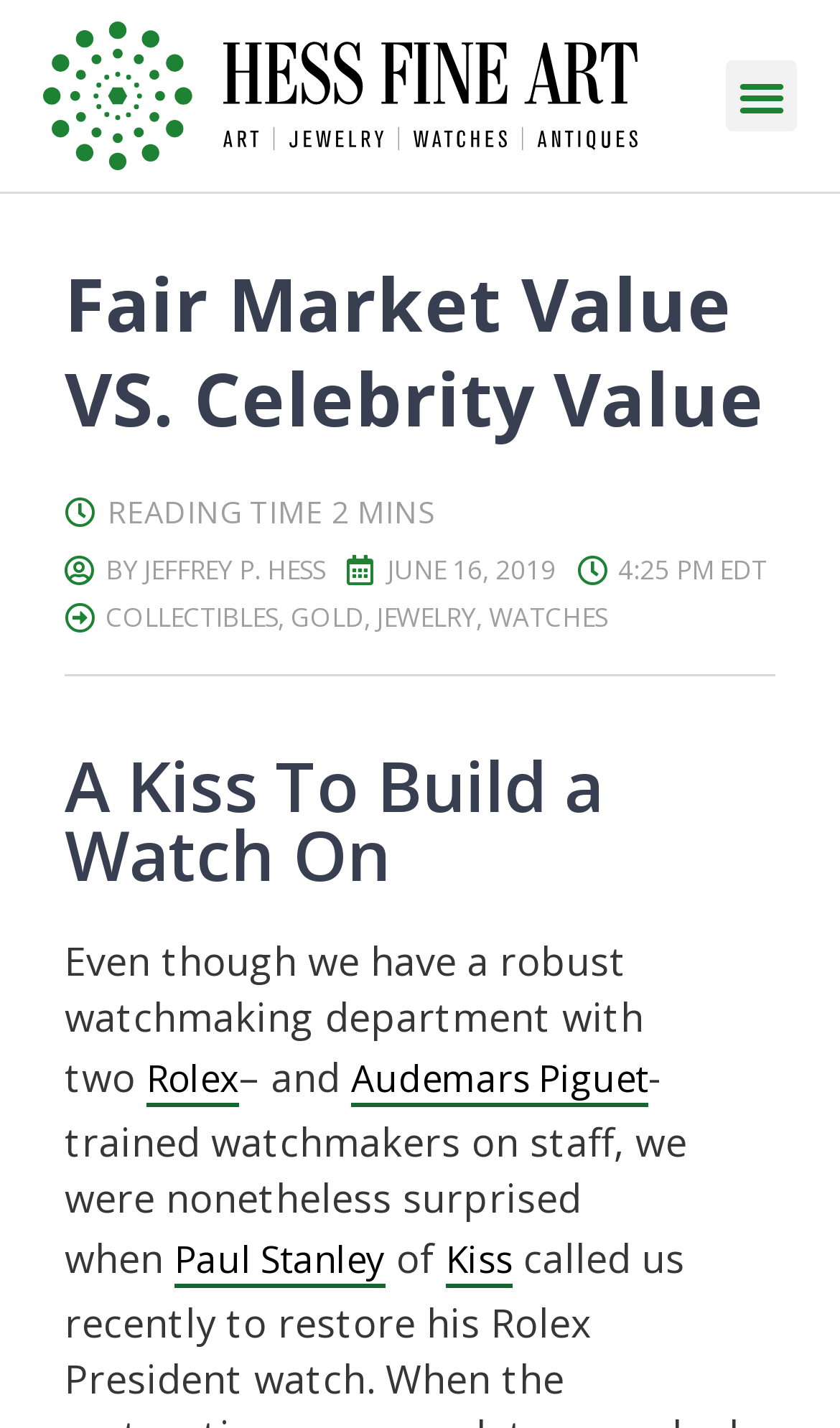Indicate the bounding box coordinates of the element that must be clicked to execute the instruction: "View the watches category". The coordinates should be given as four float numbers between 0 and 1, i.e., [left, top, right, bottom].

[0.582, 0.42, 0.723, 0.445]